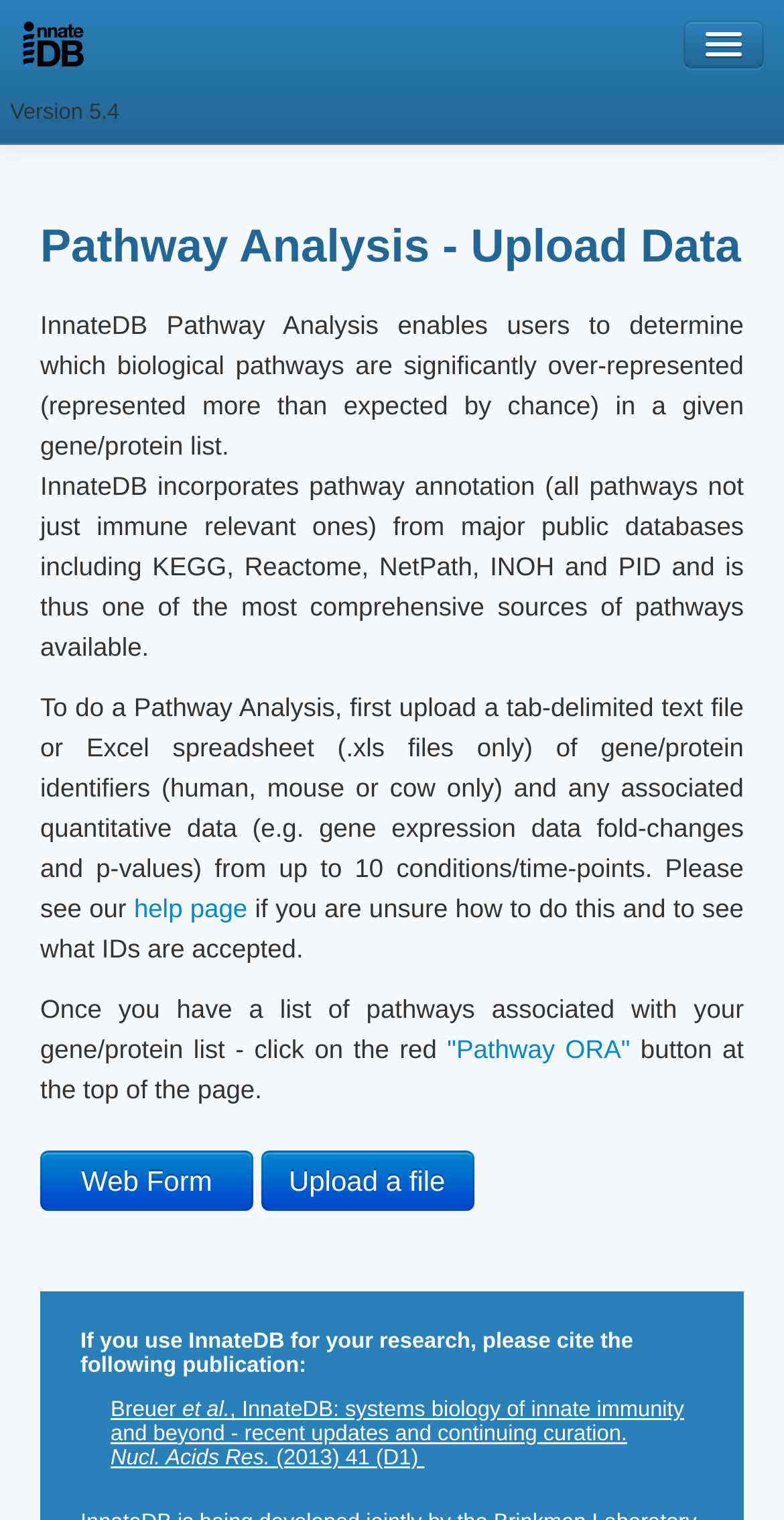Identify and provide the text of the main header on the webpage.

Pathway Analysis - Upload Data